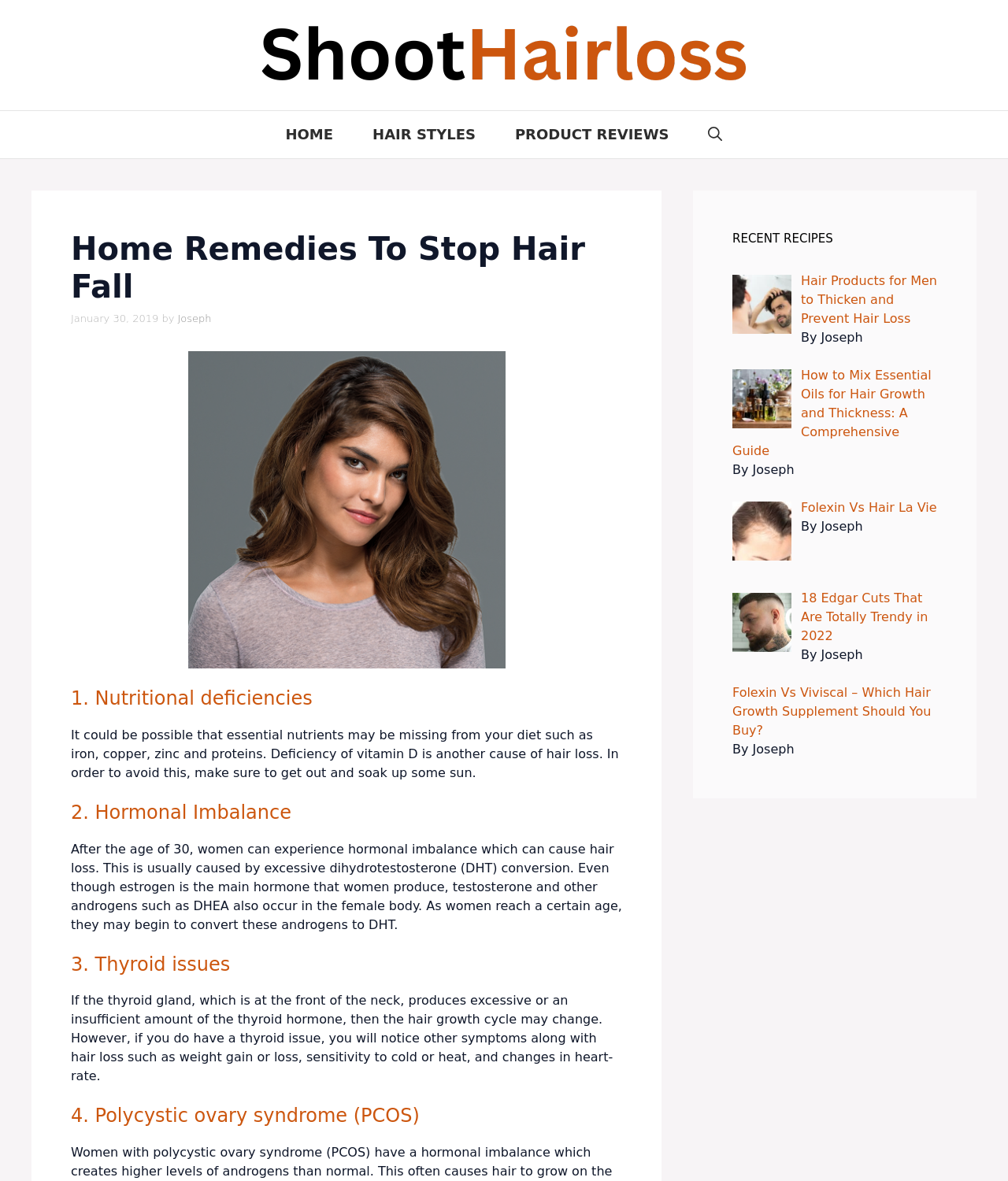How many recent recipes are mentioned on the page?
Provide a well-explained and detailed answer to the question.

The recent recipes section is located at the bottom of the page. There are four links to different recipes, each with a title and an image.